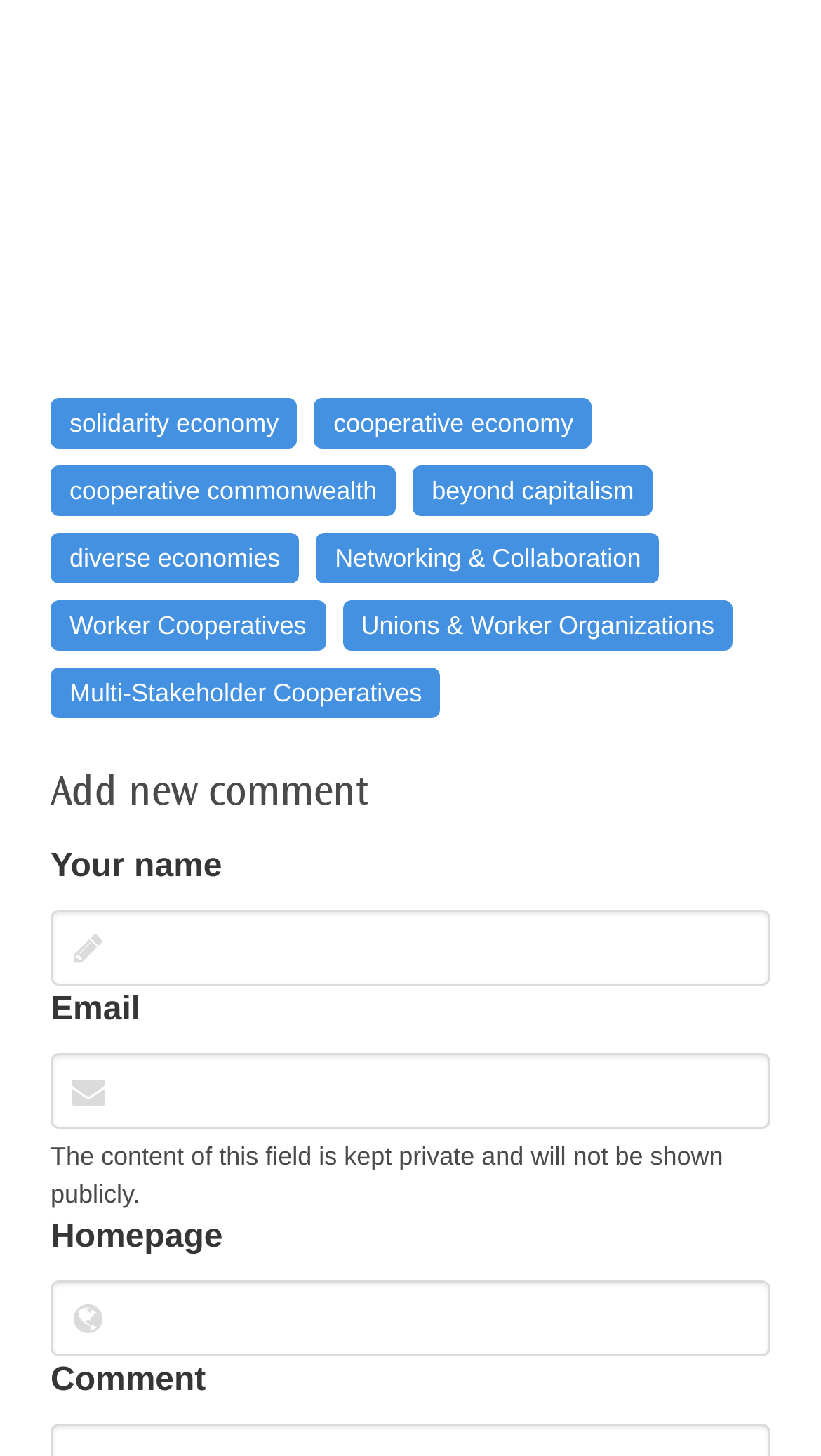Please specify the bounding box coordinates for the clickable region that will help you carry out the instruction: "Enter your name".

[0.062, 0.625, 0.938, 0.677]